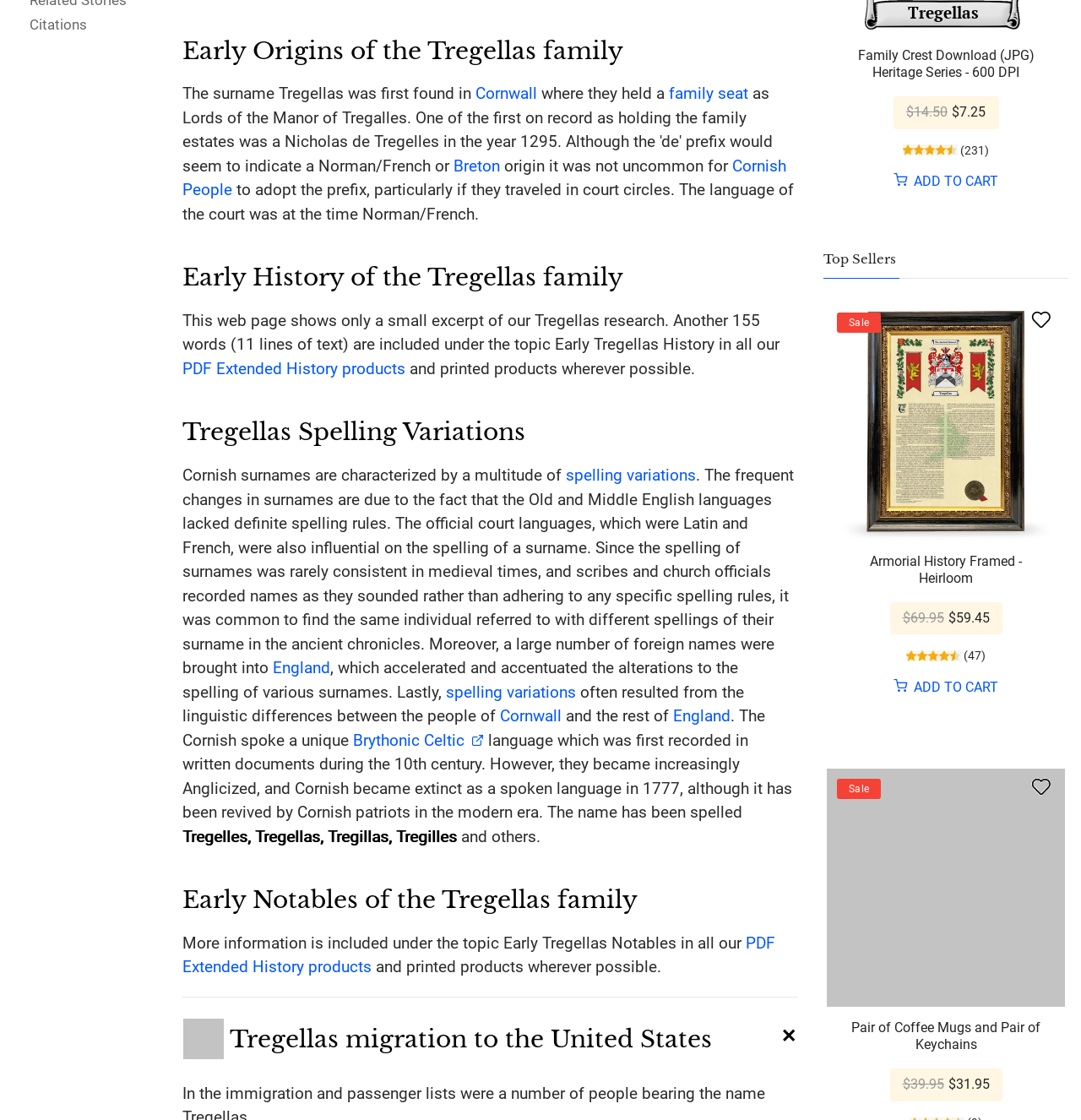Determine the bounding box coordinates of the UI element described by: "Armorial History Framed - Heirloom".

[0.805, 0.494, 0.945, 0.523]